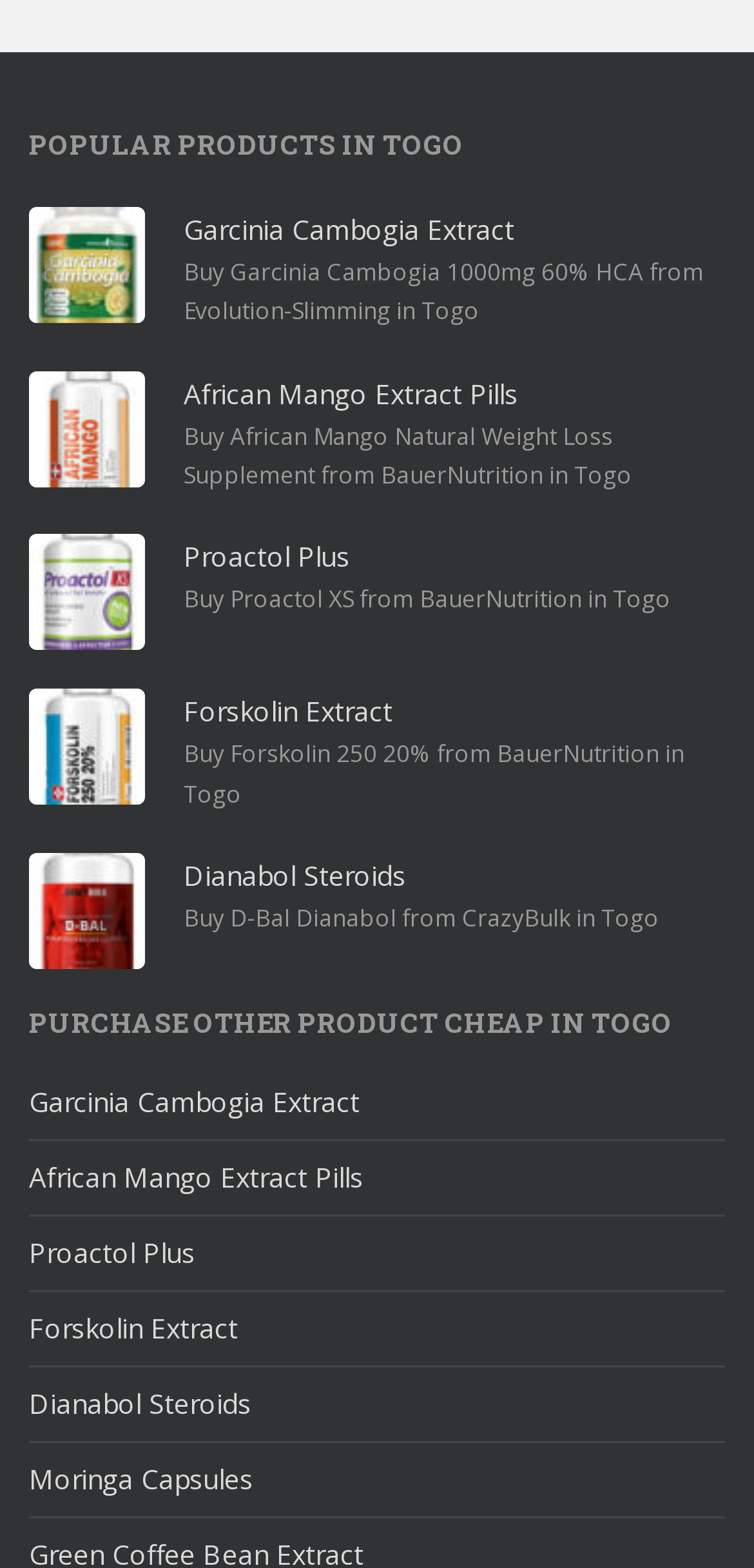Locate the bounding box coordinates of the item that should be clicked to fulfill the instruction: "Explore Forskolin Extract".

[0.038, 0.463, 0.192, 0.486]